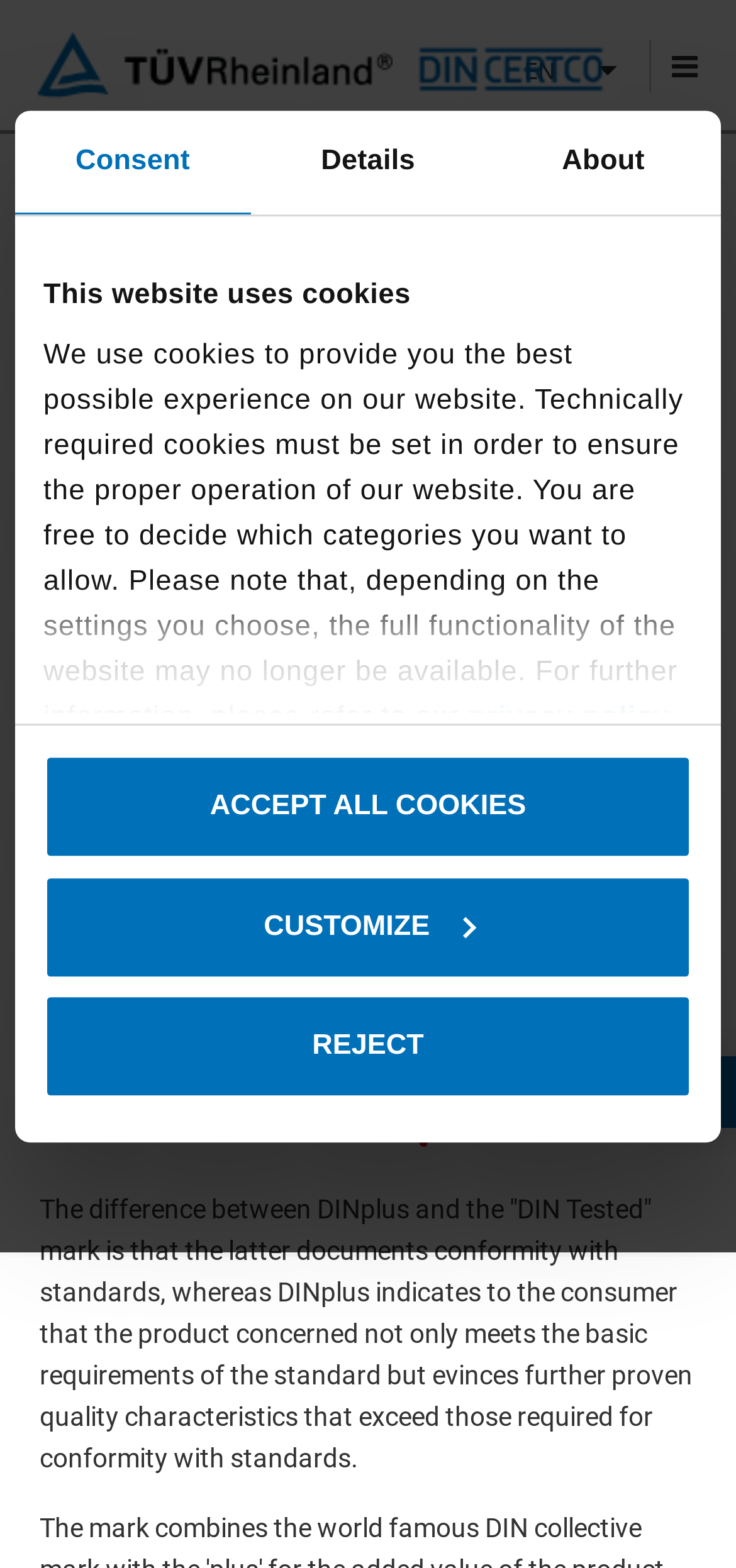Identify the bounding box for the described UI element. Provide the coordinates in (top-left x, top-left y, bottom-right x, bottom-right y) format with values ranging from 0 to 1: EN

[0.713, 0.025, 0.844, 0.058]